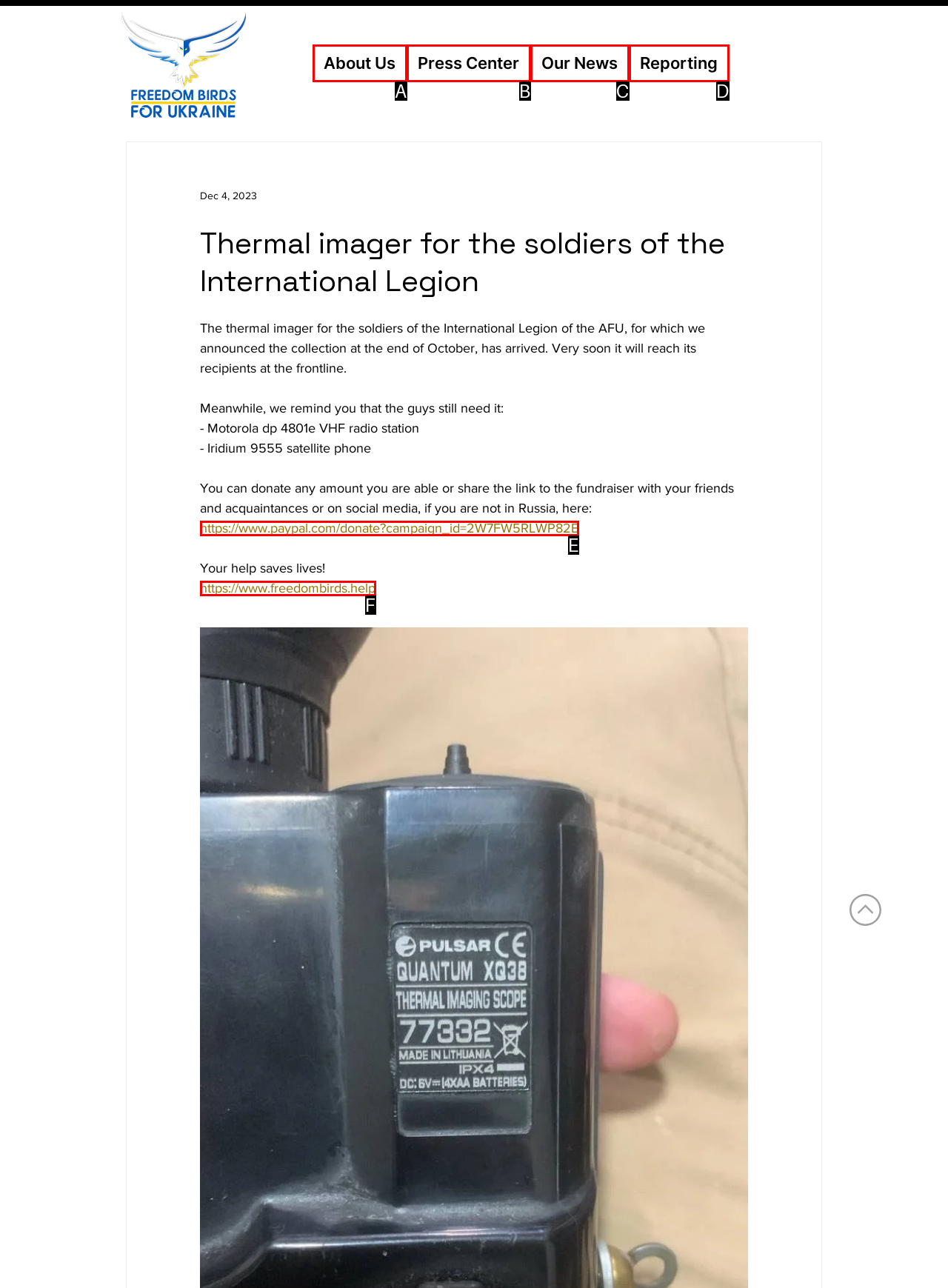Find the HTML element that matches the description: About Us
Respond with the corresponding letter from the choices provided.

A